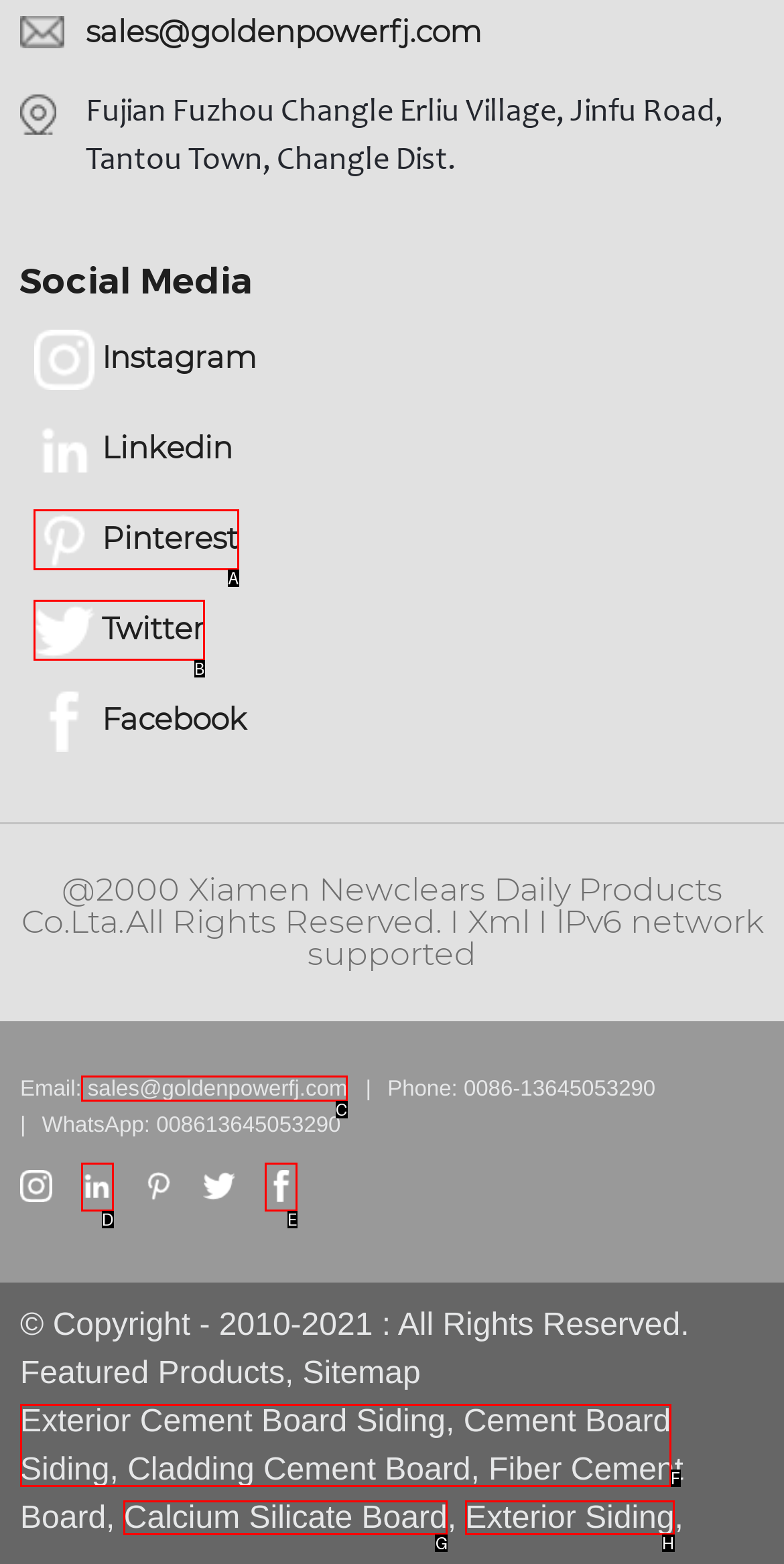Identify the HTML element to select in order to accomplish the following task: Send an email to sales@goldenpowerfj.com
Reply with the letter of the chosen option from the given choices directly.

C